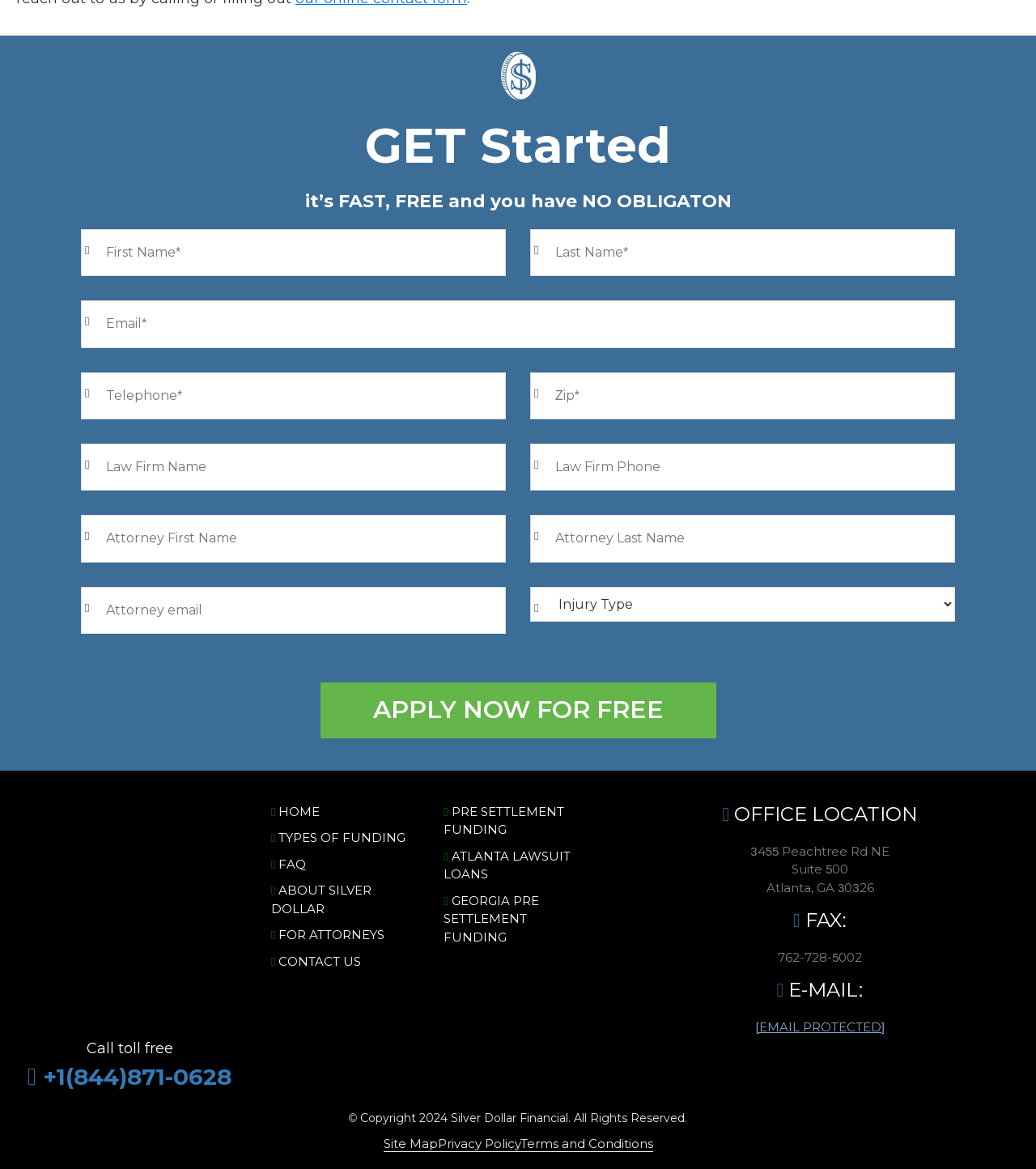Please give the bounding box coordinates of the area that should be clicked to fulfill the following instruction: "Go to Contact Us". The coordinates should be in the format of four float numbers from 0 to 1, i.e., [left, top, right, bottom].

[0.262, 0.816, 0.349, 0.829]